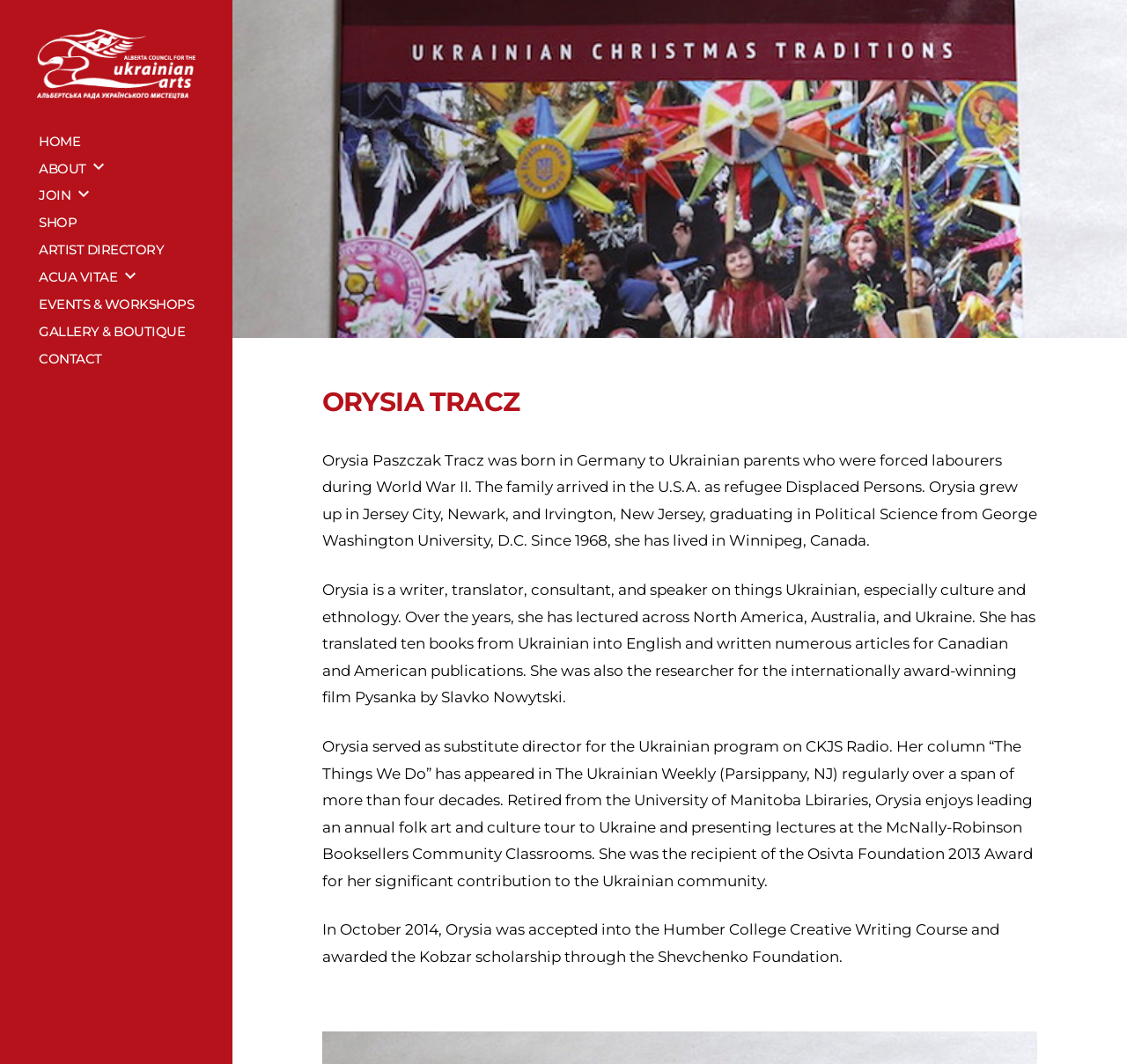Find the bounding box coordinates of the element's region that should be clicked in order to follow the given instruction: "Click the CONTACT link". The coordinates should consist of four float numbers between 0 and 1, i.e., [left, top, right, bottom].

[0.034, 0.33, 0.09, 0.345]